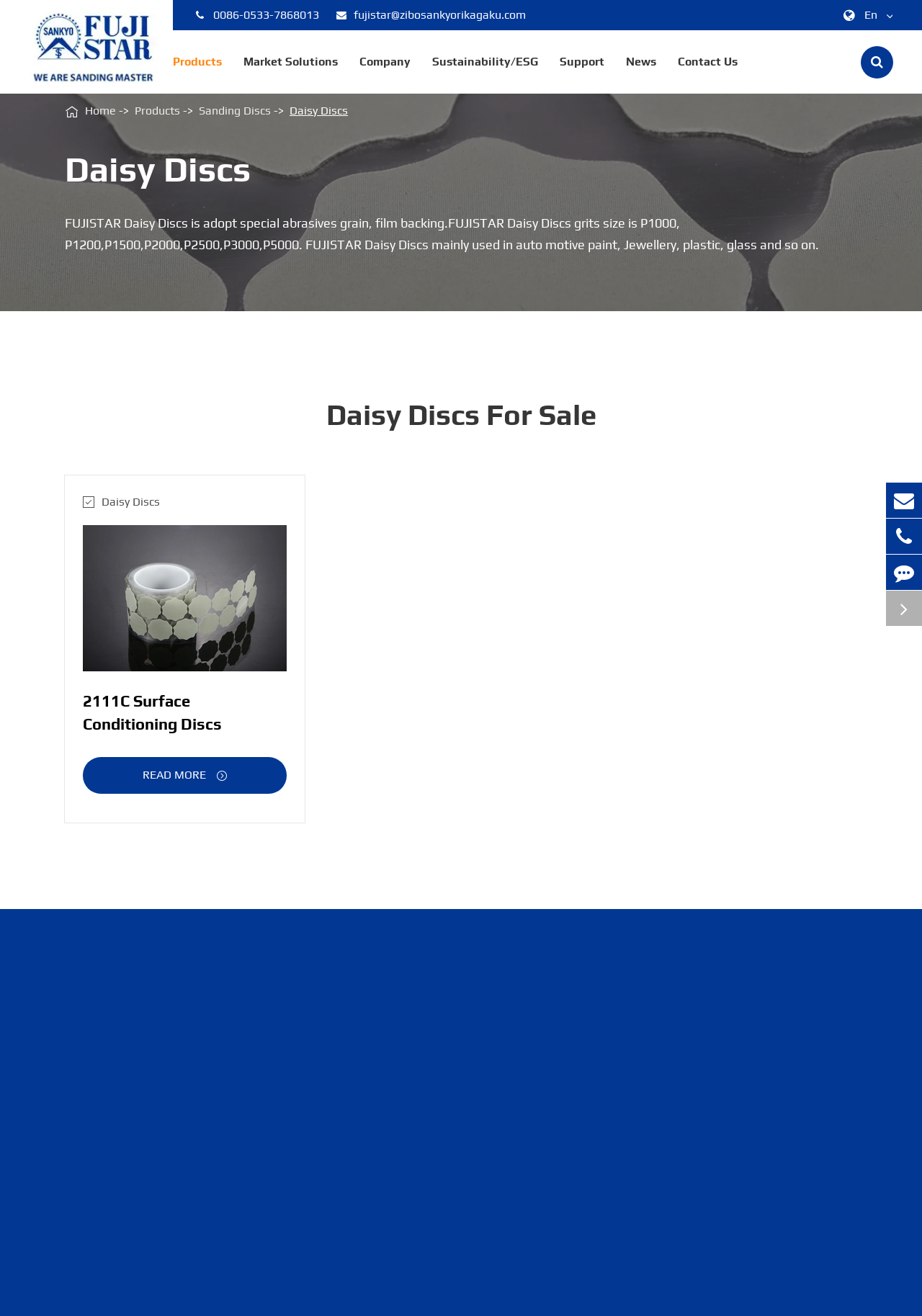Determine the coordinates of the bounding box that should be clicked to complete the instruction: "Read more about 2111C Surface Conditioning Discs". The coordinates should be represented by four float numbers between 0 and 1: [left, top, right, bottom].

[0.09, 0.575, 0.311, 0.603]